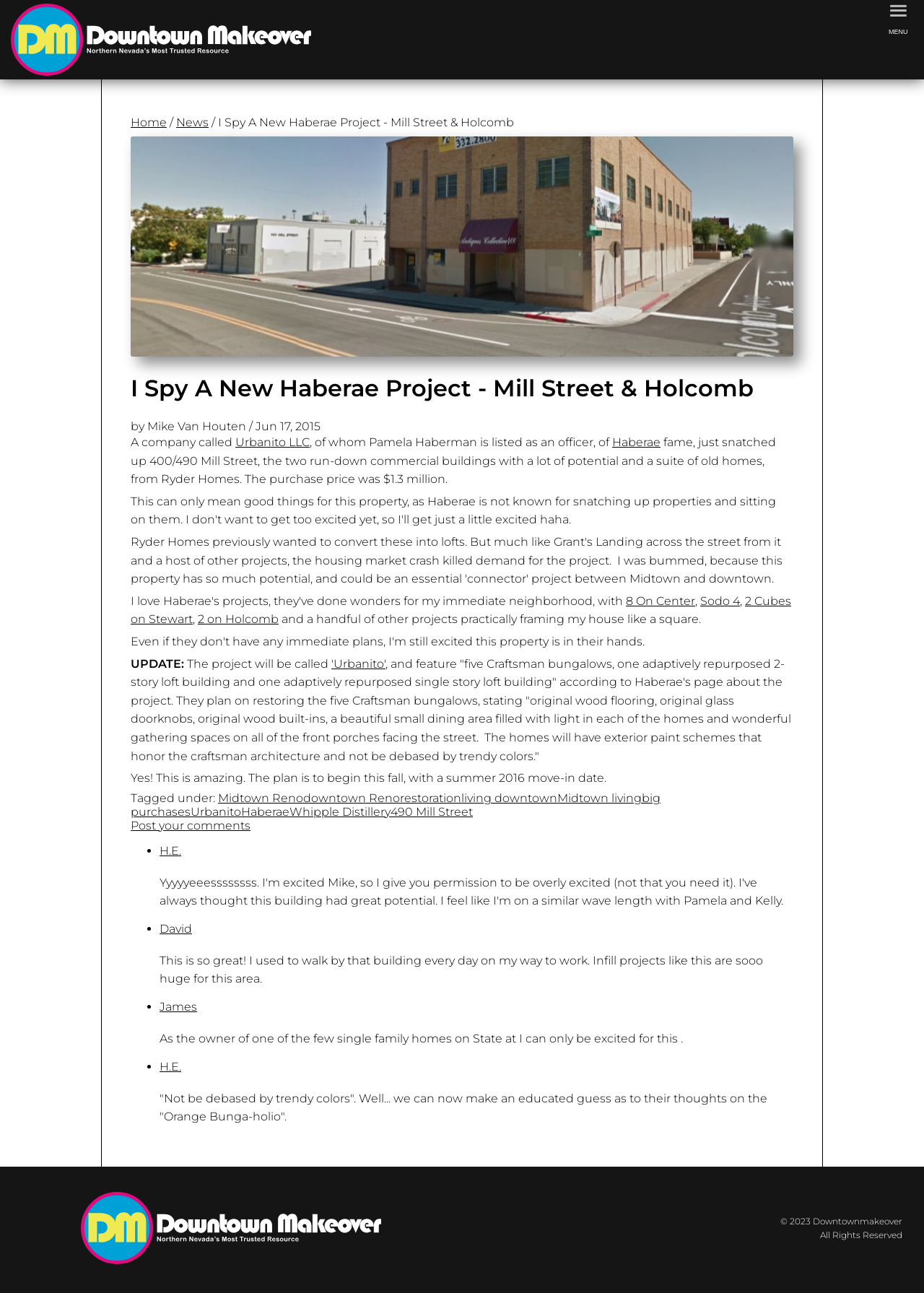What is the planned move-in date for the project?
Please give a detailed and thorough answer to the question, covering all relevant points.

The answer can be found in the paragraph that starts with 'Yes! This is amazing.'. It mentions that the plan is to begin the project in the fall, with a summer 2016 move-in date.